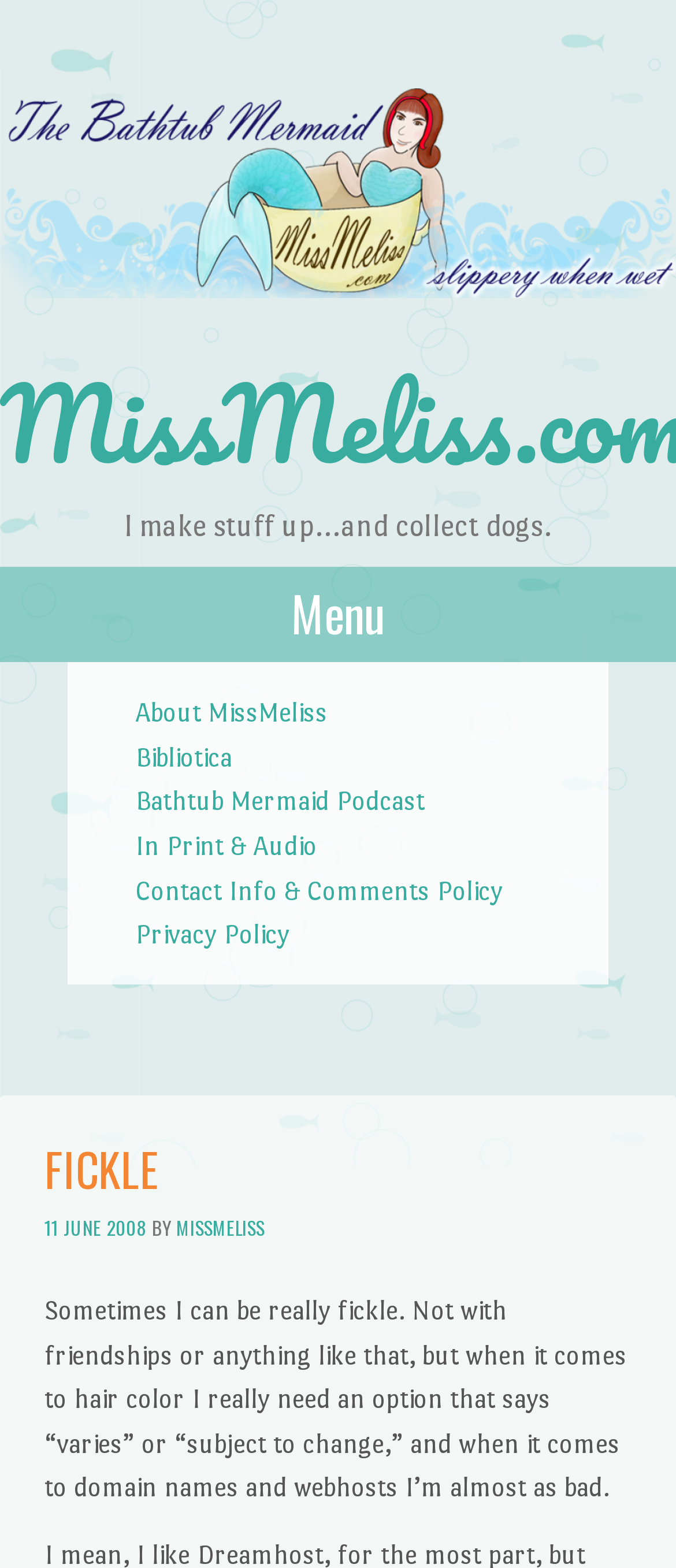Given the webpage screenshot, identify the bounding box of the UI element that matches this description: "MissMeliss.com".

[0.0, 0.227, 1.0, 0.31]